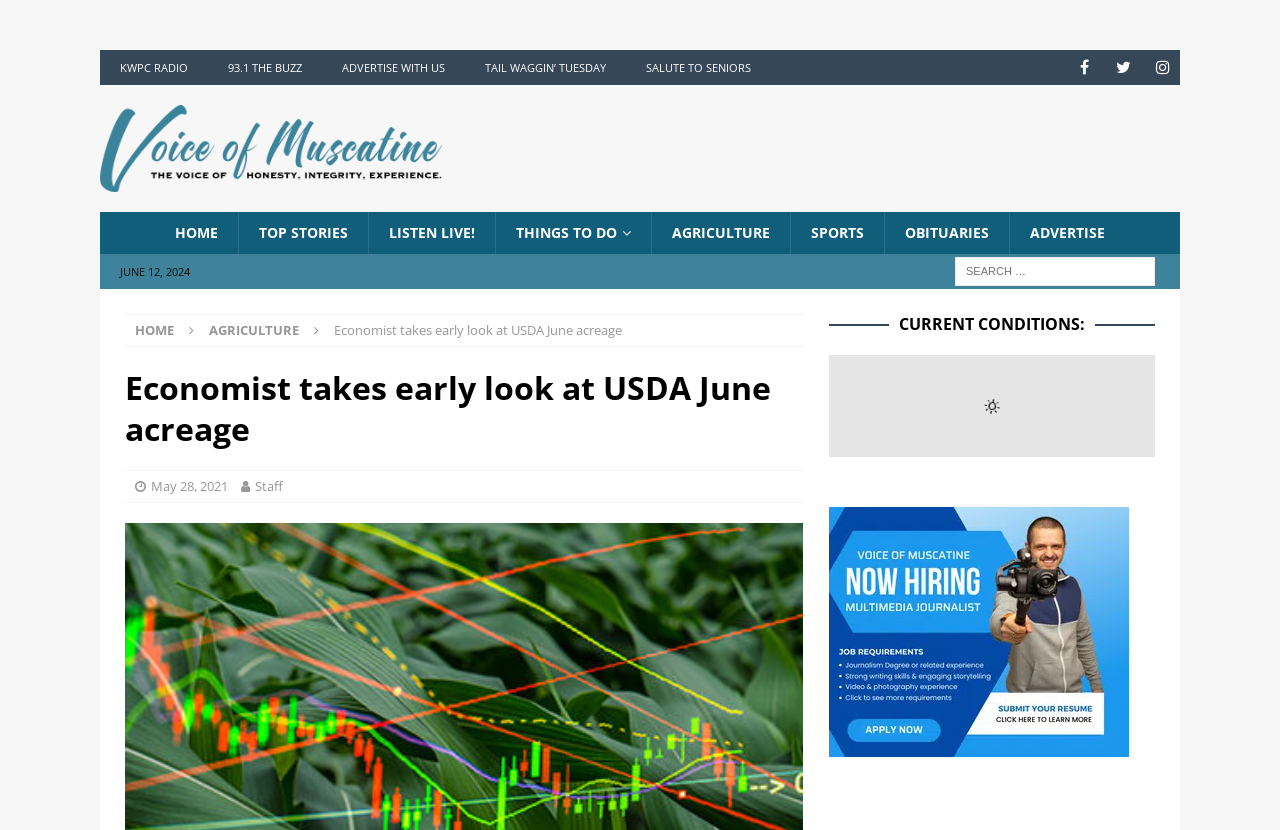What is the date of the news article?
Answer the question in as much detail as possible.

The question is asking for the date of the news article. By looking at the article header, we can see the date 'May 28, 2021' mentioned, which is likely the date the article was published.